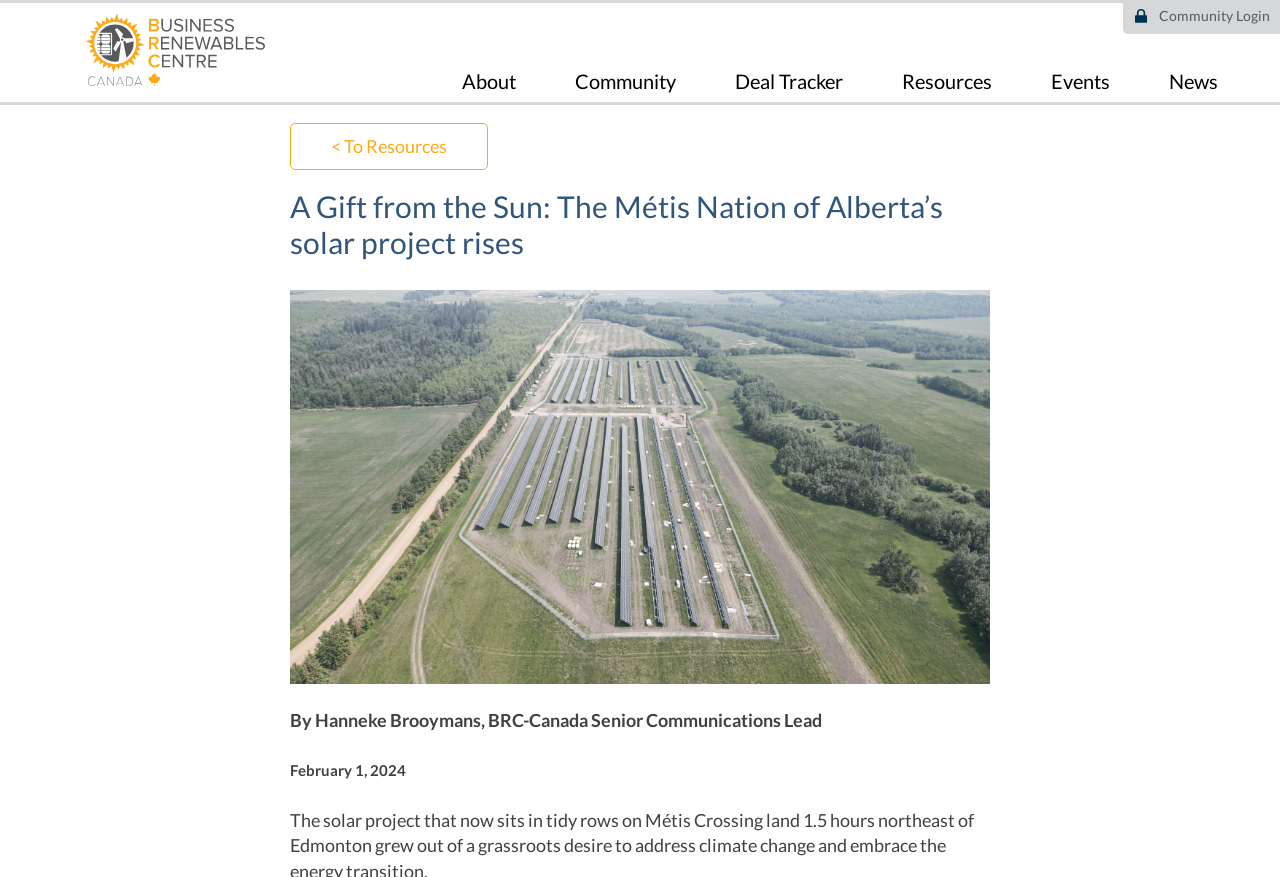Generate a comprehensive description of the webpage content.

The webpage is an article about a solar project by the Métis Nation of Alberta. At the top left, there is a link to skip to the main content. Next to it, there is a logo, represented by an image. 

The top navigation bar has several links, including "About", "Community", "Deal Tracker", "Resources", "Events", and "News", arranged from left to right. 

On the top right, there is a small image and a link to "Community Login". Below the navigation bar, there is a heading that reads "A Gift from the Sun: The Métis Nation of Alberta’s solar project rises". 

Below the heading, there is a large image of the Metis Crossing Solar Farm. The article's author and date are mentioned below the image, with the author being Hanneke Brooymans, BRC-Canada Senior Communications Lead, and the date being February 1, 2024.